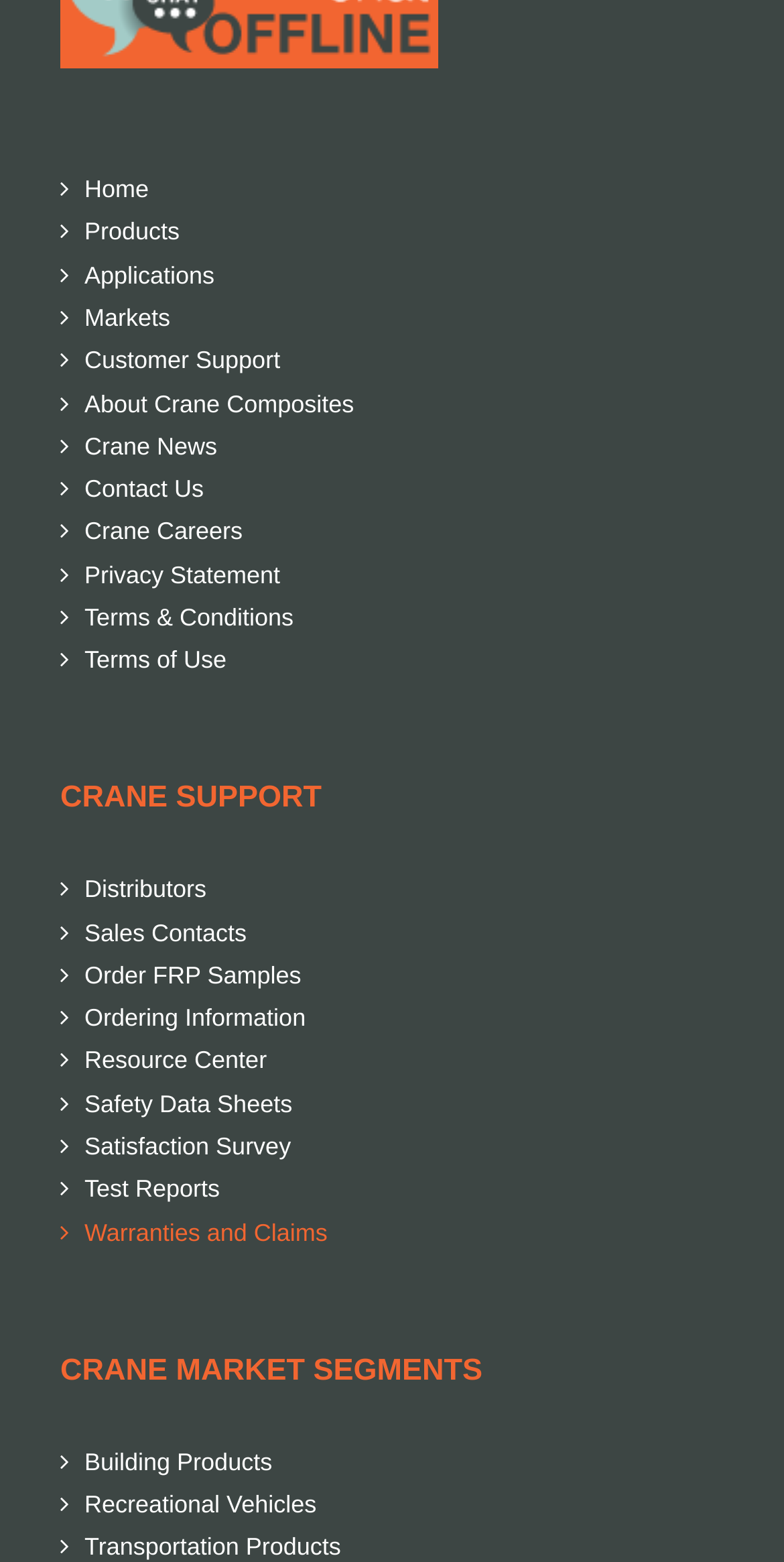Give a one-word or short phrase answer to this question: 
What type of data sheets are available on the webpage?

Safety Data Sheets